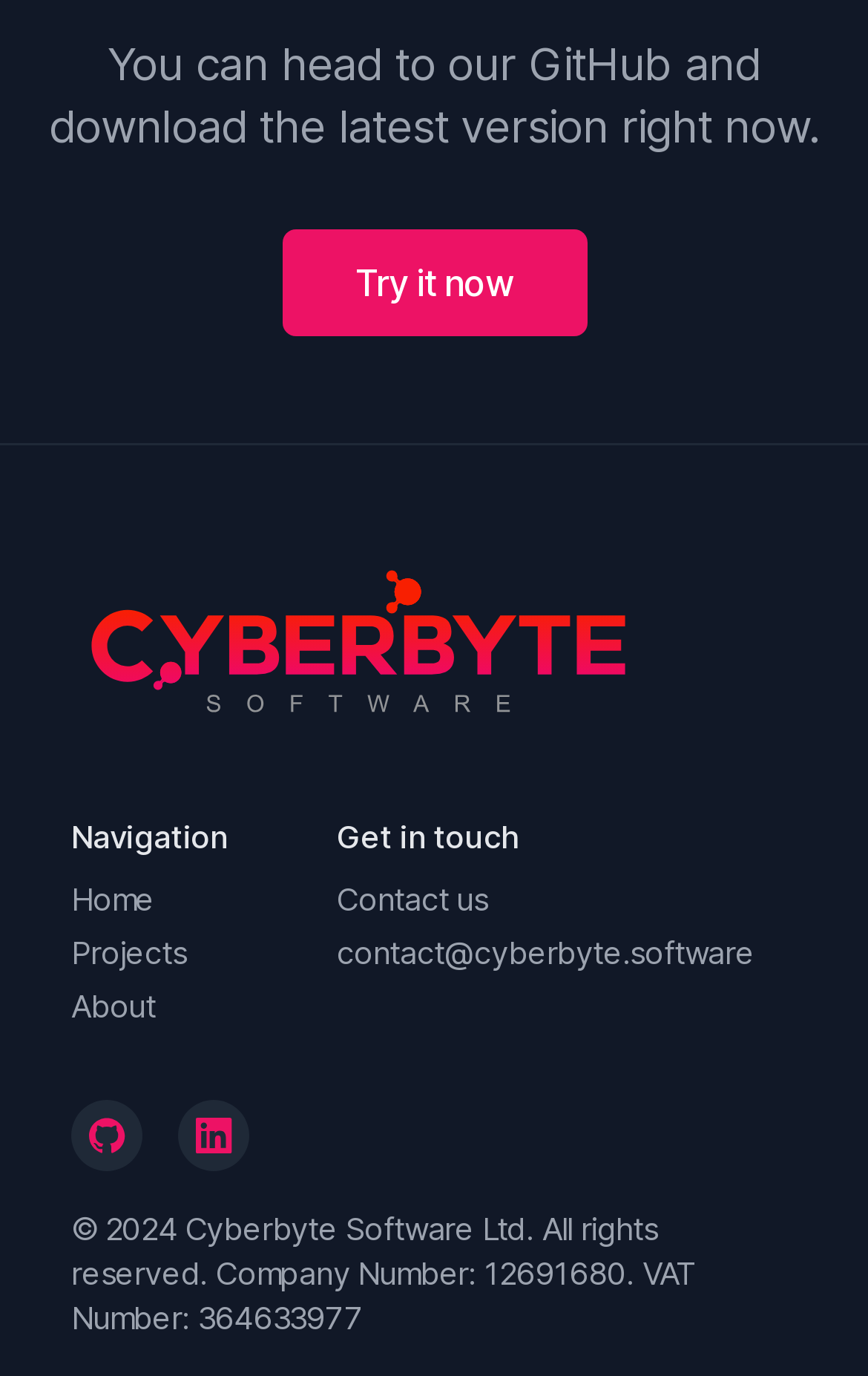Locate the bounding box coordinates of the clickable region necessary to complete the following instruction: "Download the latest version". Provide the coordinates in the format of four float numbers between 0 and 1, i.e., [left, top, right, bottom].

[0.324, 0.167, 0.676, 0.244]